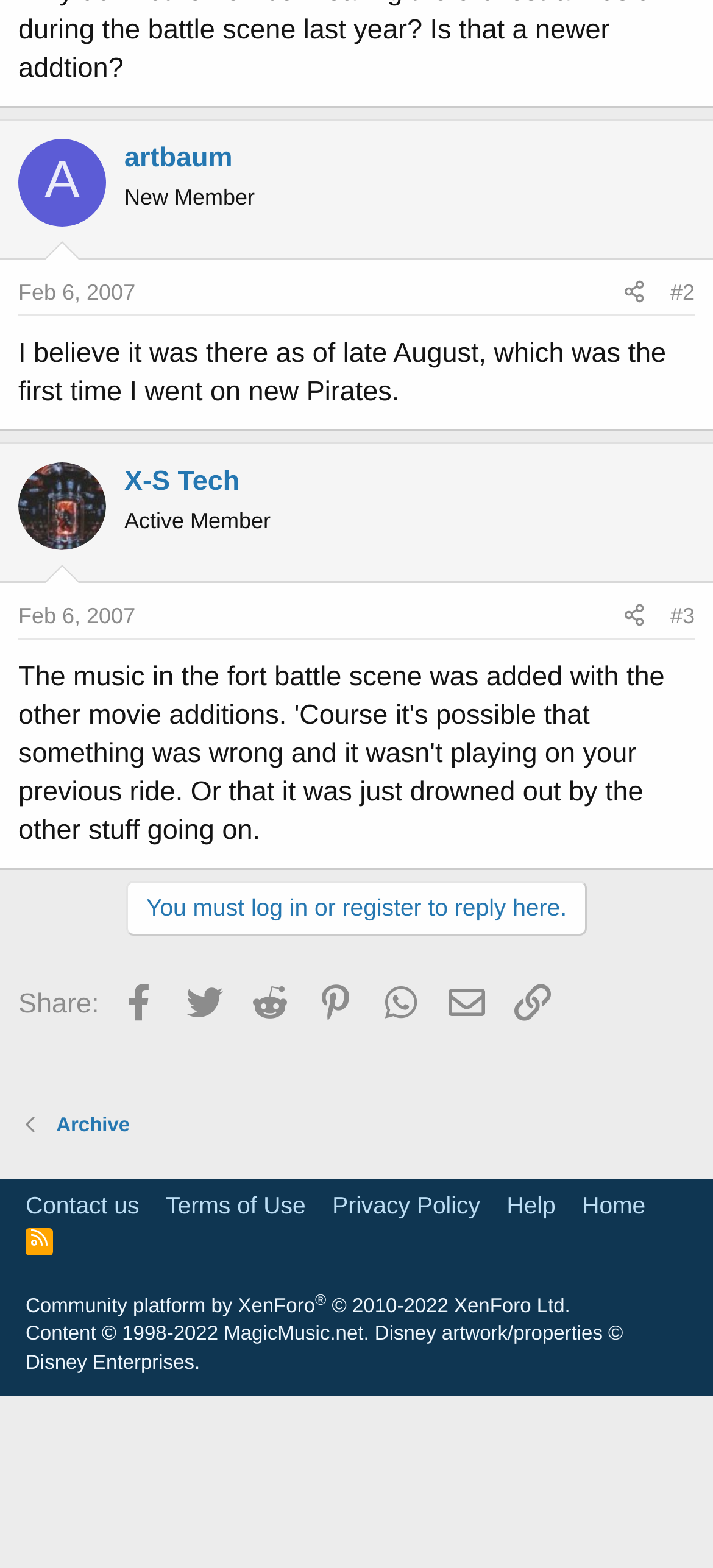Highlight the bounding box coordinates of the element you need to click to perform the following instruction: "Click on the link to read the article about small weddings."

None